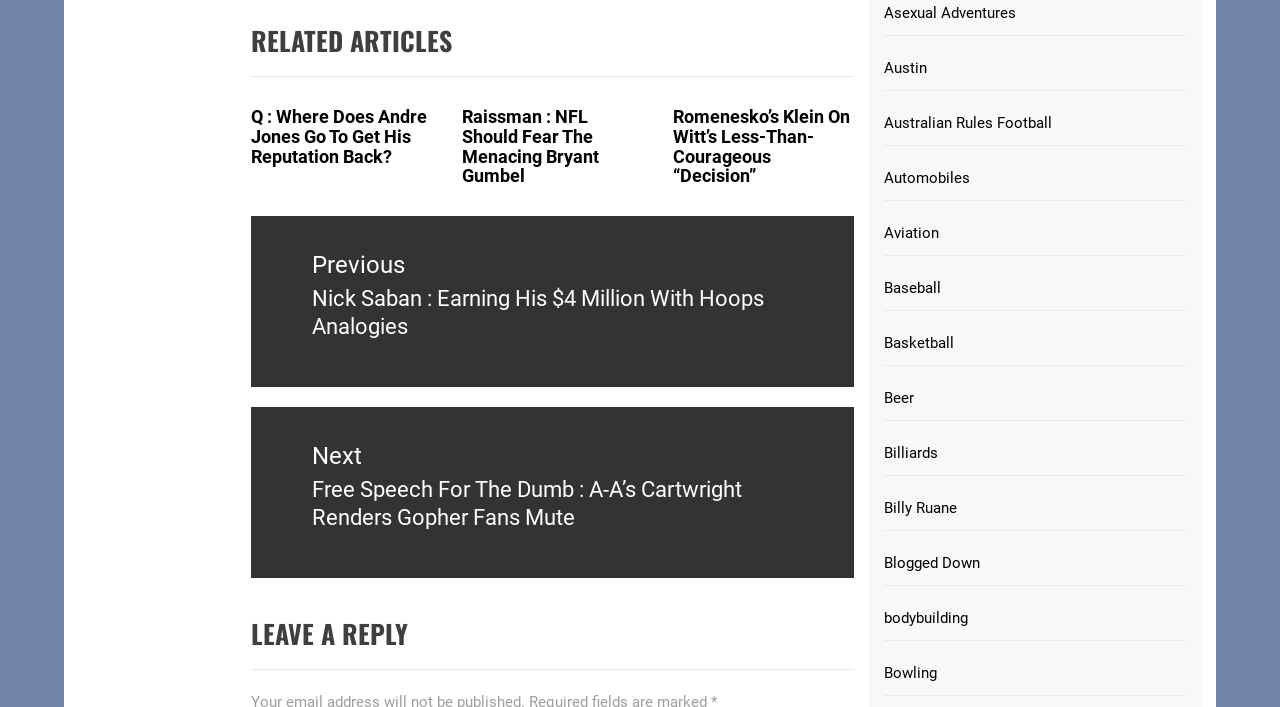Show the bounding box coordinates of the element that should be clicked to complete the task: "Navigate to the previous post".

[0.296, 0.34, 0.702, 0.57]